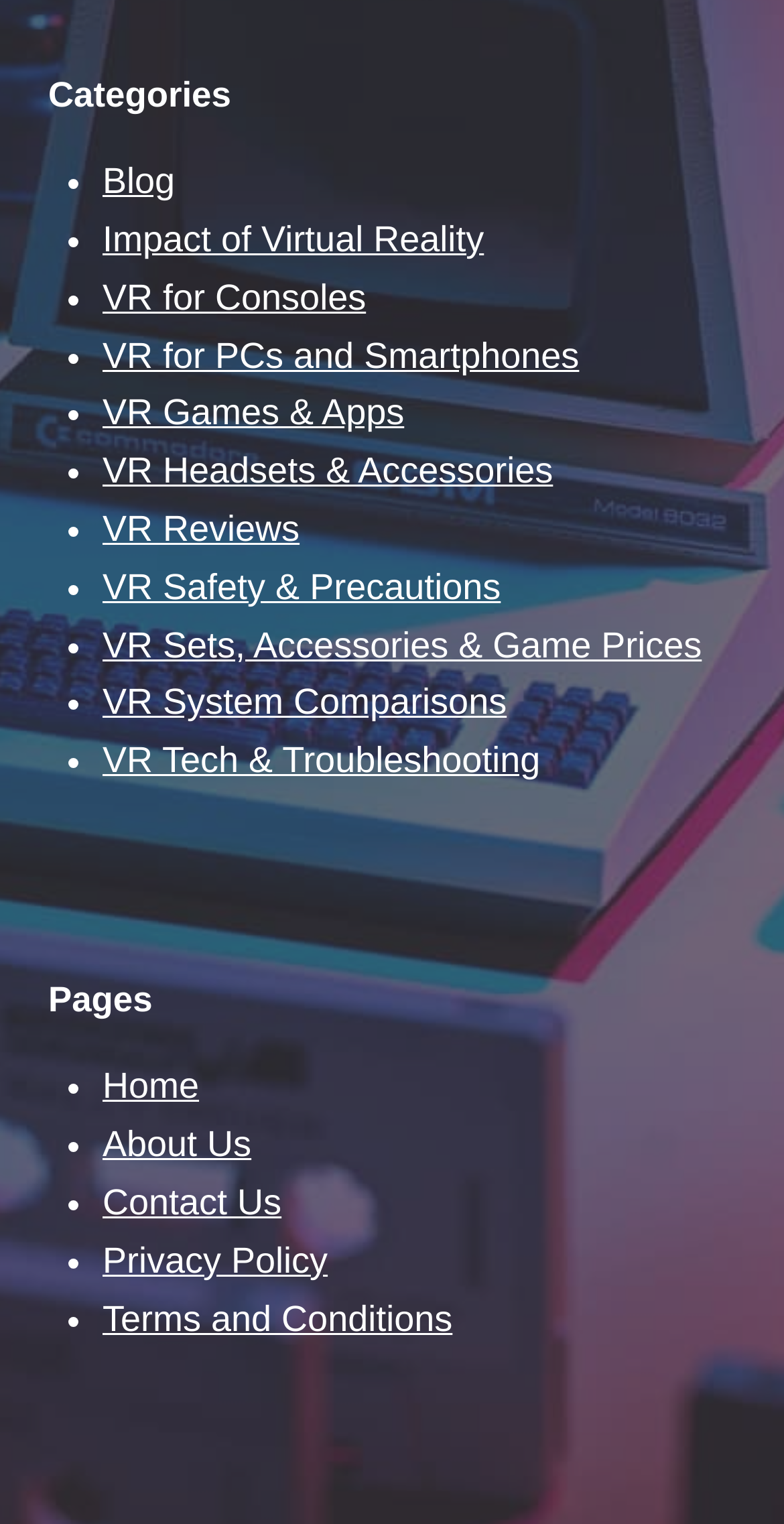How many pages are listed?
Please ensure your answer to the question is detailed and covers all necessary aspects.

I counted the number of list markers and links under the 'Pages' heading, and there are 5 pages listed.